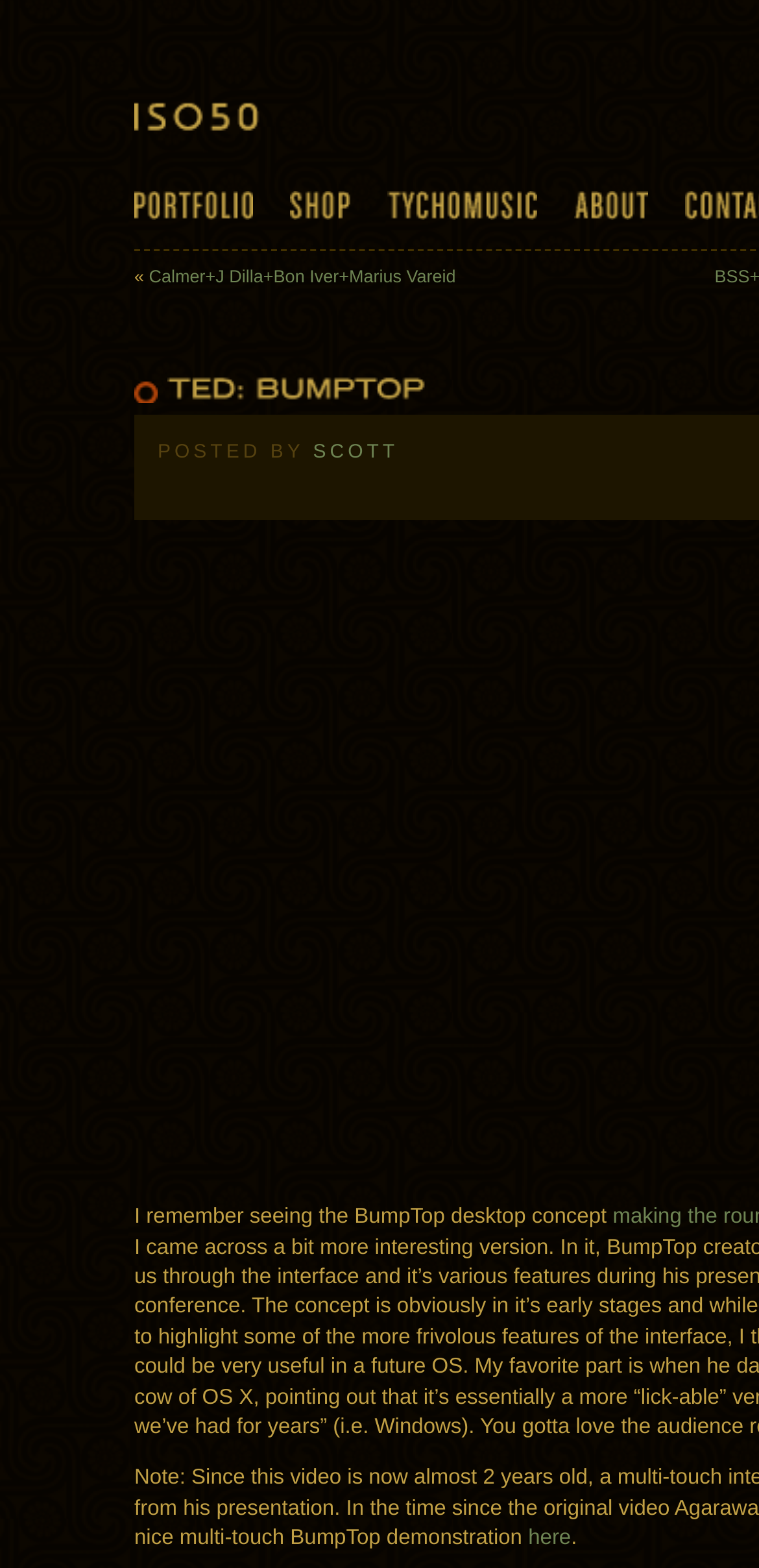Using the information in the image, could you please answer the following question in detail:
How many canvases are in the post?

There are two canvases in the post, which are located below the title of the post. These canvases are likely used to display images or videos related to the topic of the post.